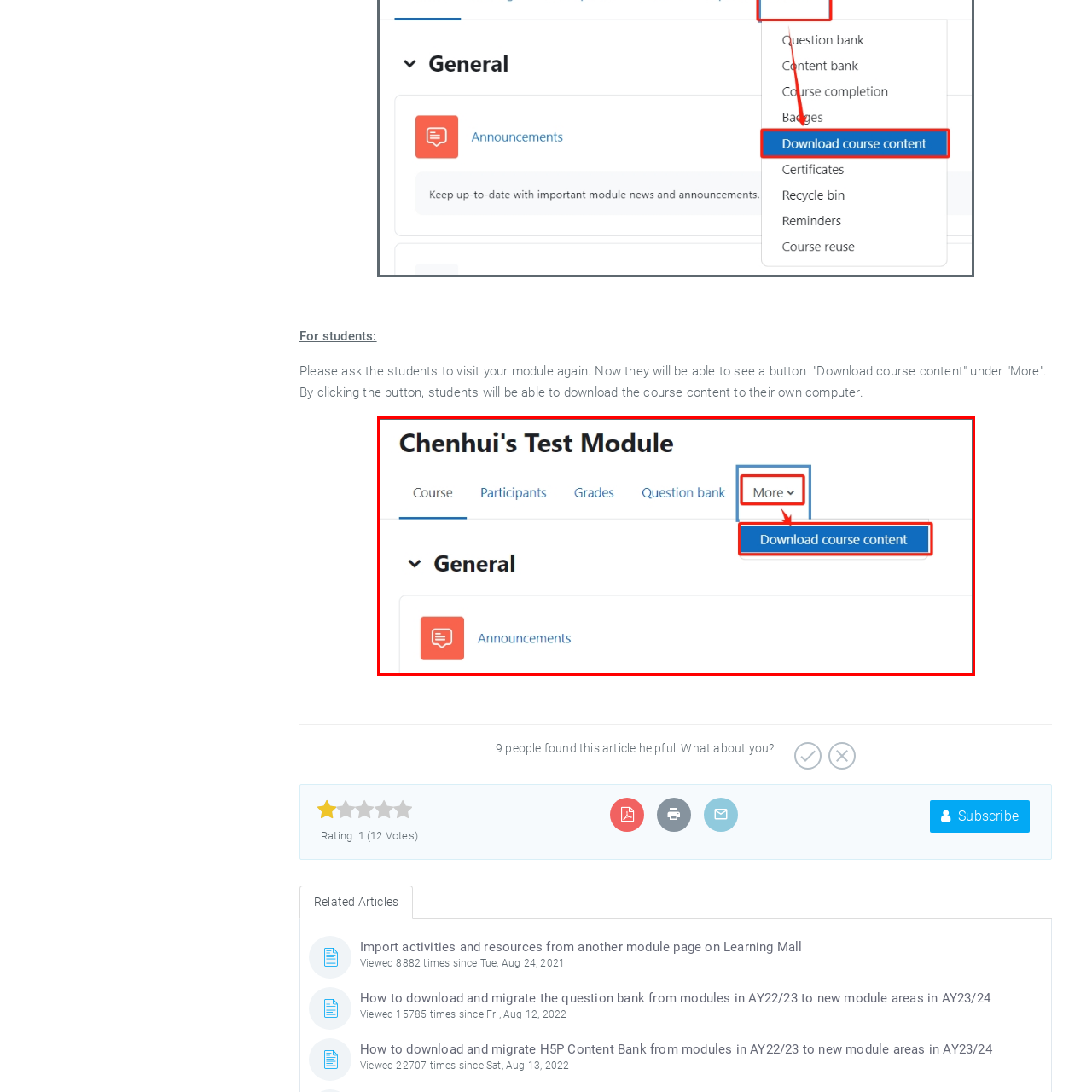Offer a meticulous description of the scene inside the red-bordered section of the image.

The image illustrates a section of an online learning platform for "Chenhui's Test Module." It prominently features a navigation menu at the top with several tabs: "Course," "Participants," "Grades," and "Question bank." Below this navigation, there is a dropdown labeled "More," which, when clicked, reveals additional options. Highlighted in a blue button is "Download course content," directing students on how to obtain the course materials. The layout is user-friendly, with a clear emphasis on the "Download course content" option, making it easy for students to access essential resources within the module.